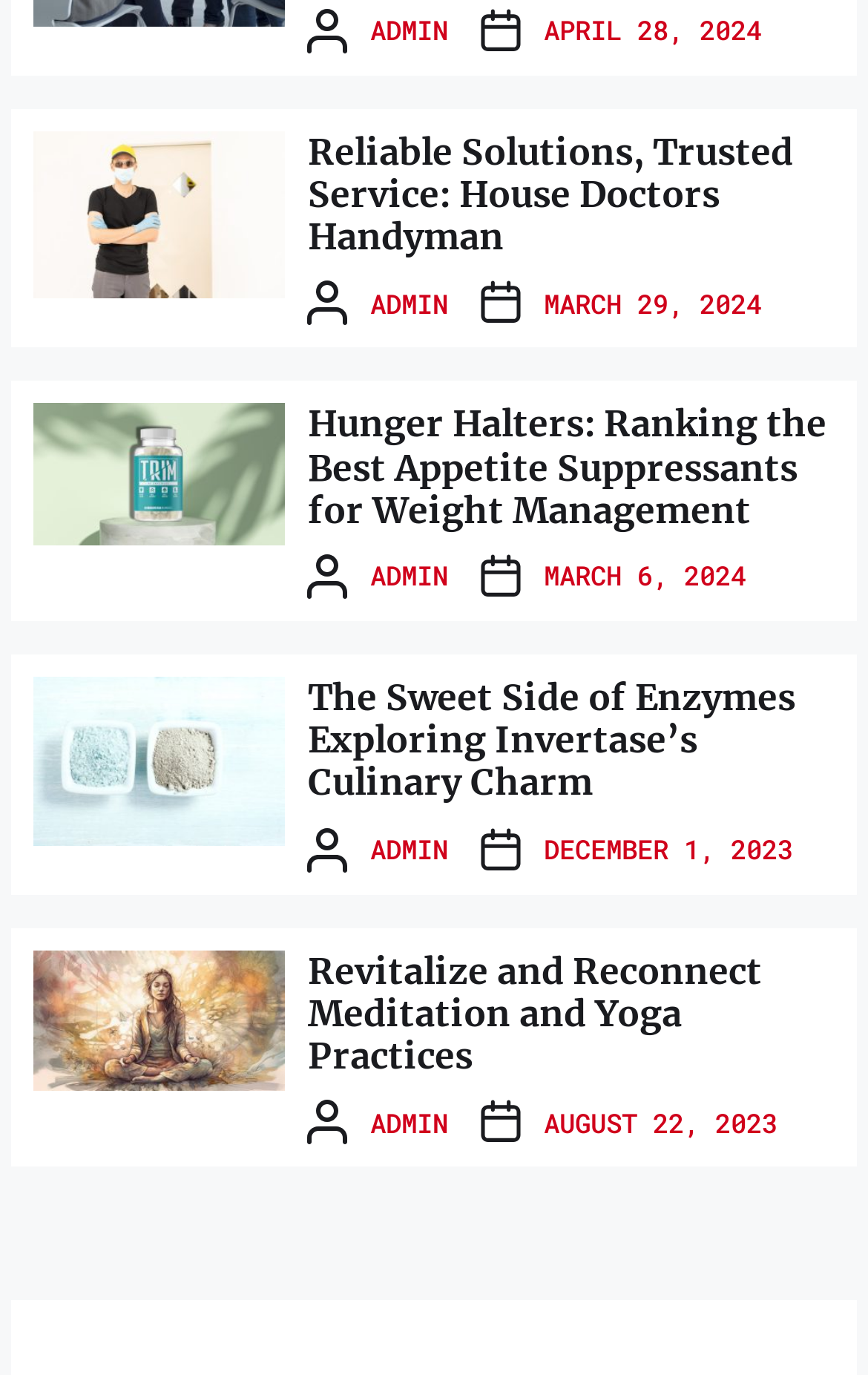Identify the bounding box coordinates for the UI element described as: "admin". The coordinates should be provided as four floats between 0 and 1: [left, top, right, bottom].

[0.426, 0.604, 0.516, 0.63]